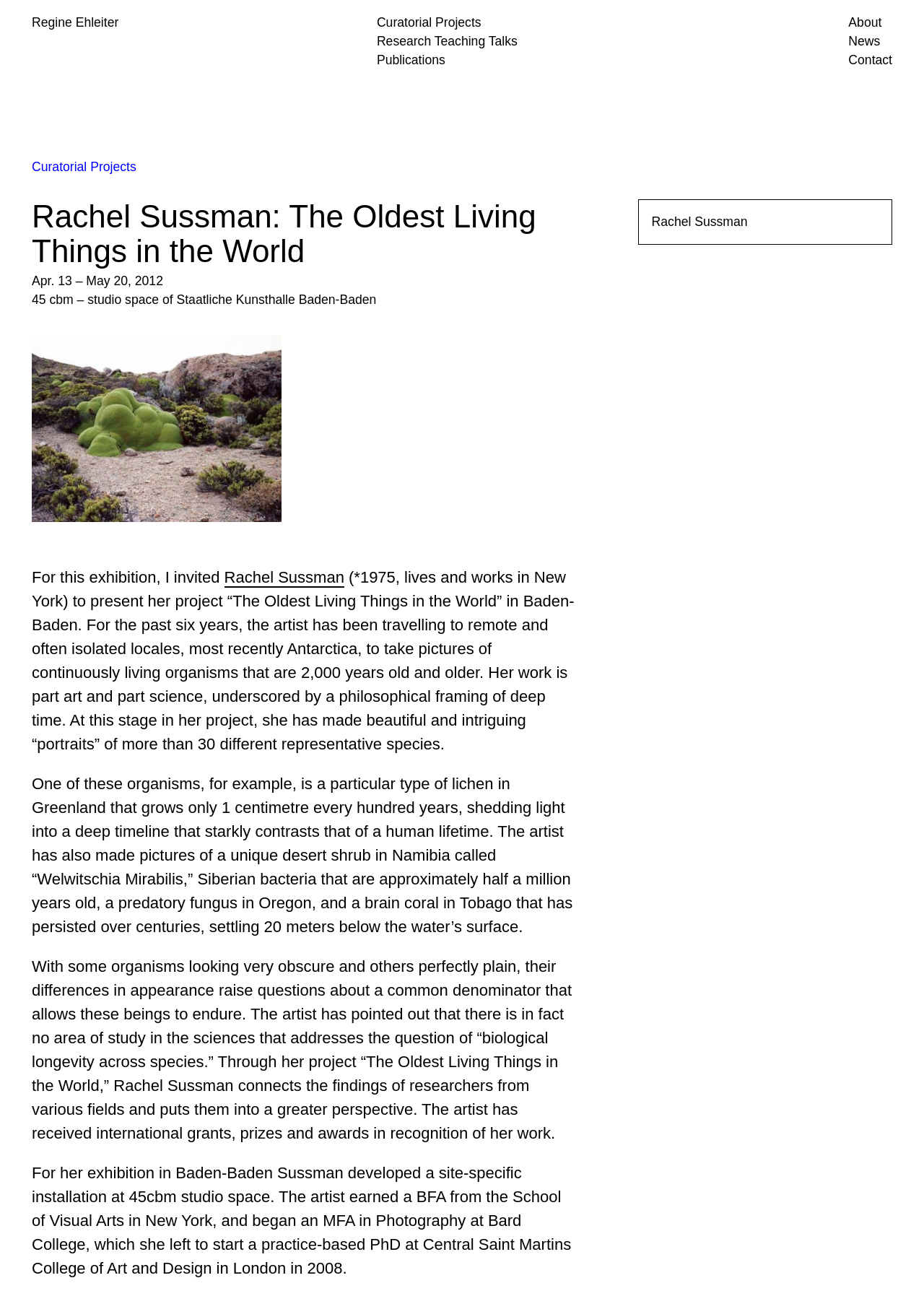Pinpoint the bounding box coordinates of the clickable area necessary to execute the following instruction: "Read more about Rachel Sussman's biography". The coordinates should be given as four float numbers between 0 and 1, namely [left, top, right, bottom].

[0.243, 0.439, 0.373, 0.454]